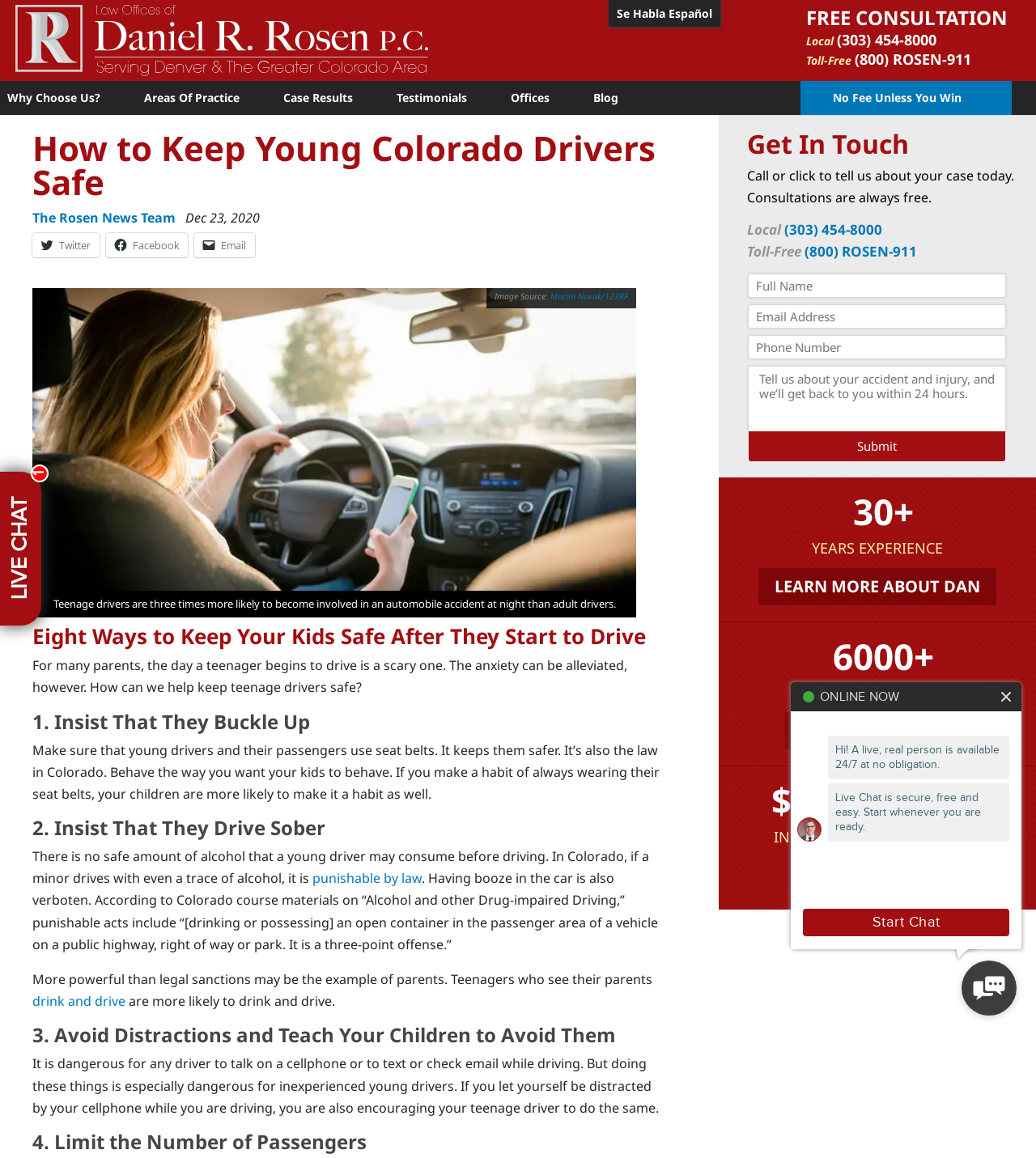Respond with a single word or phrase to the following question: How many years of experience does the lawyer have?

30+